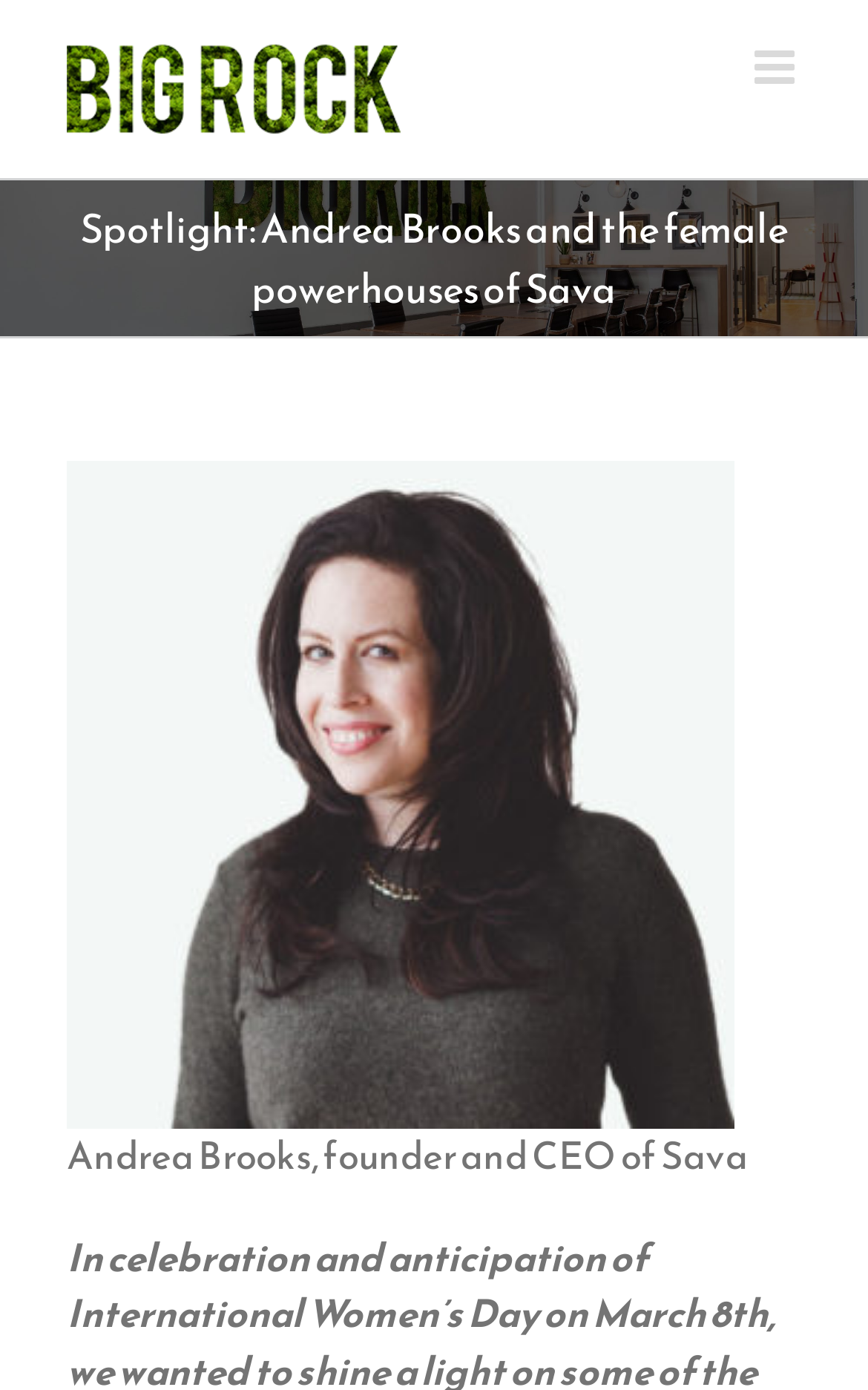Determine the bounding box for the described UI element: "aria-label="Toggle mobile menu"".

[0.869, 0.032, 0.923, 0.066]